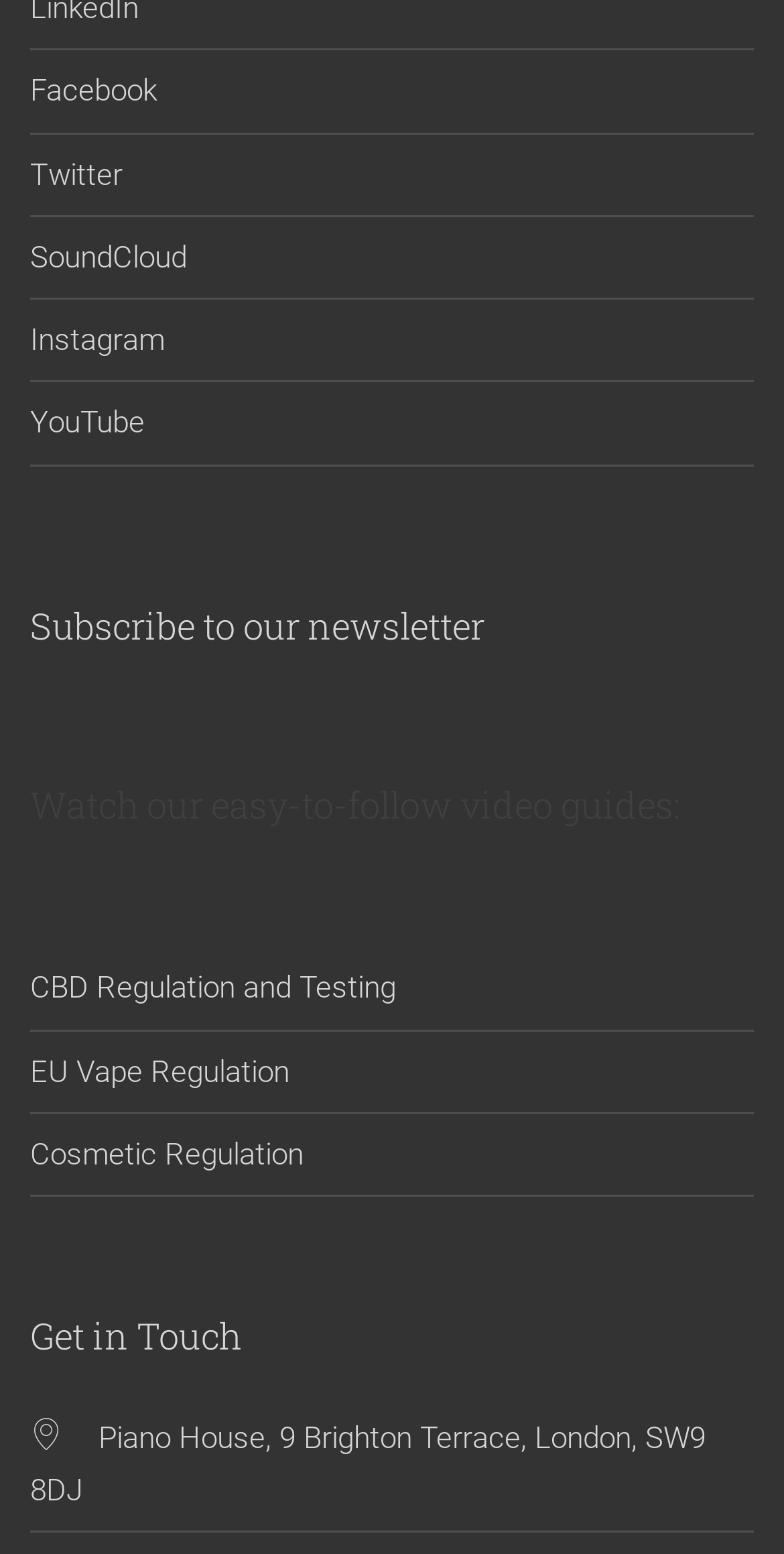Please identify the bounding box coordinates of the element that needs to be clicked to execute the following command: "Subscribe to our newsletter". Provide the bounding box using four float numbers between 0 and 1, formatted as [left, top, right, bottom].

[0.038, 0.387, 0.618, 0.418]